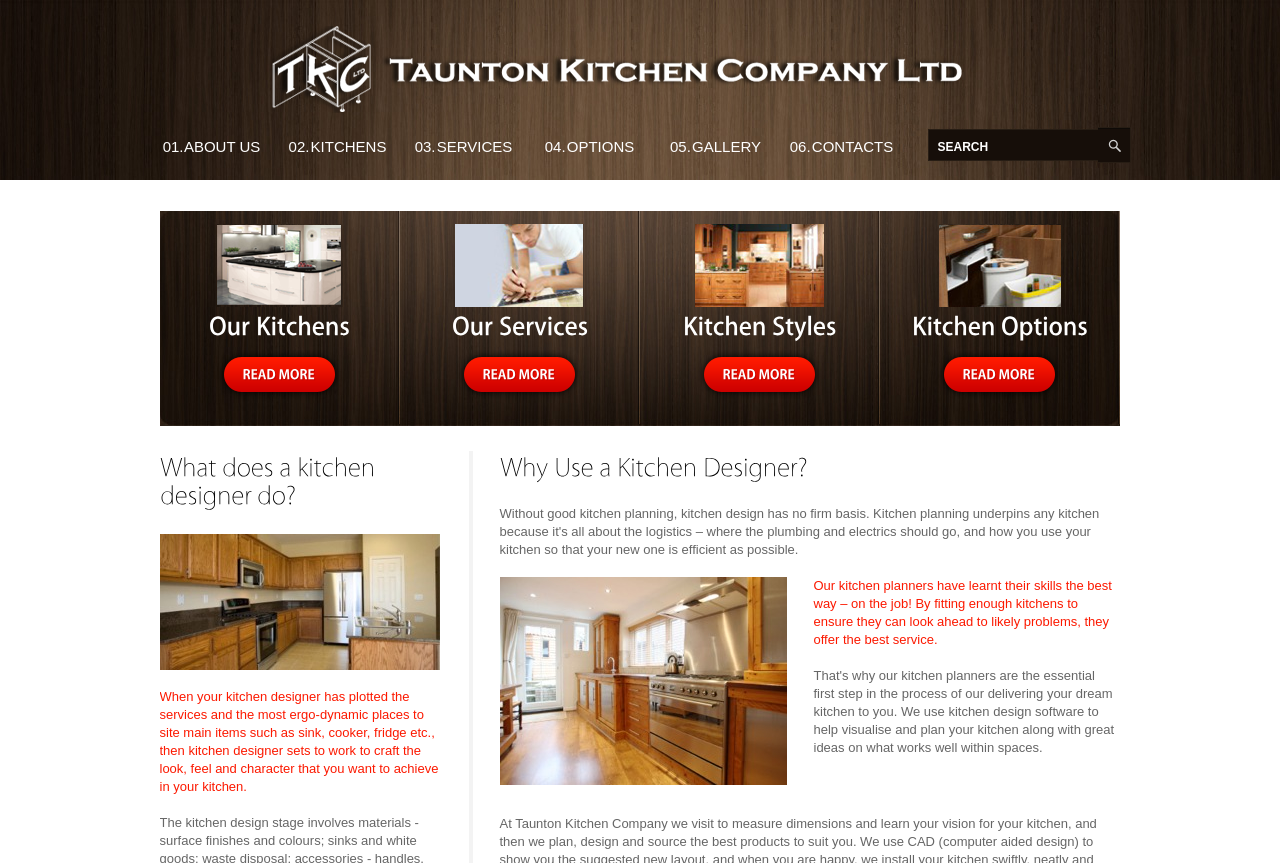Answer the question below in one word or phrase:
How many 'READ MORE' links are there on the webpage?

4